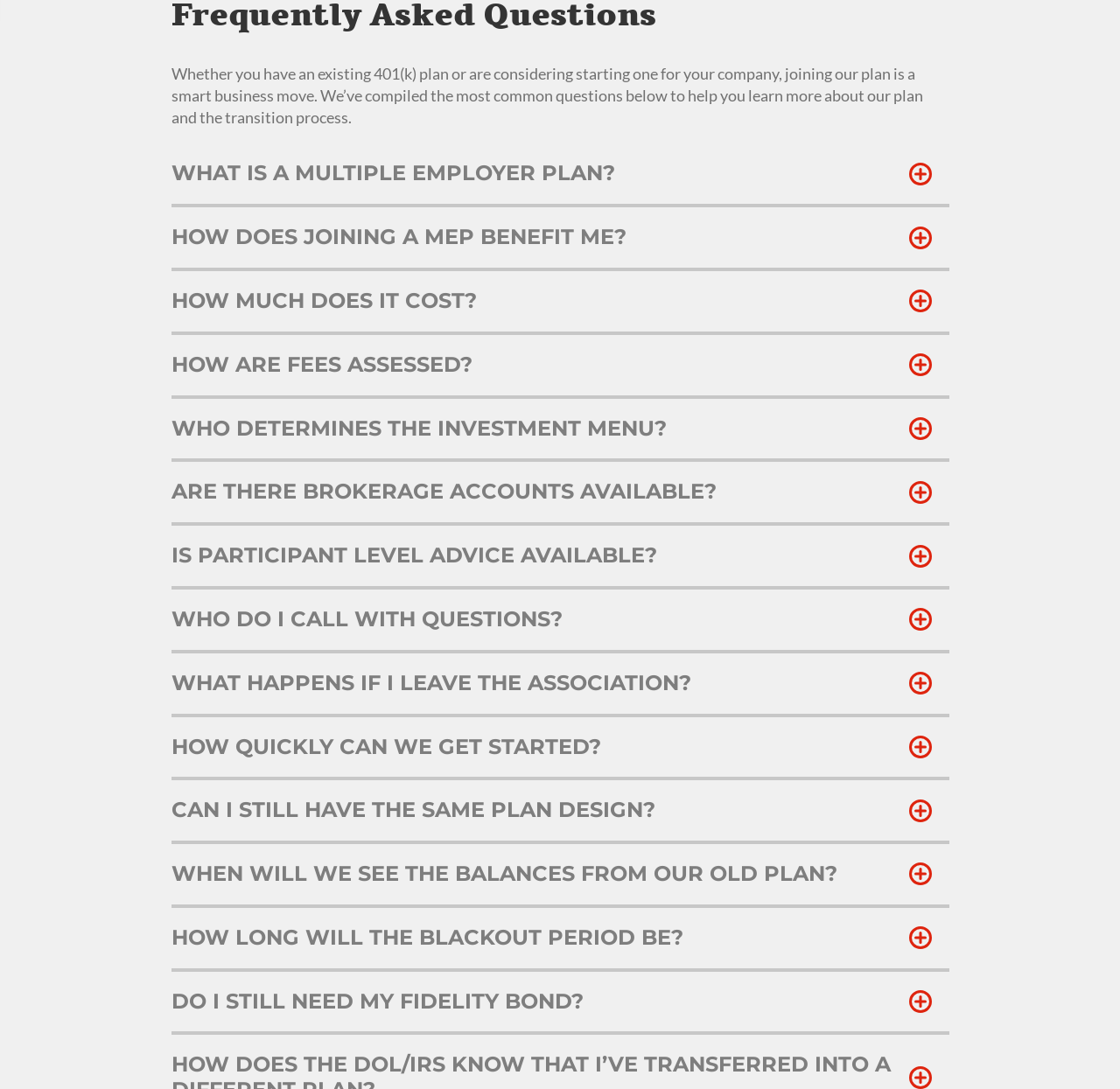Based on the image, provide a detailed and complete answer to the question: 
Who can be contacted for questions about the plan?

The webpage mentions that there is someone to contact for questions about the plan, as indicated by the question 'WHO DO I CALL WITH QUESTIONS?'.